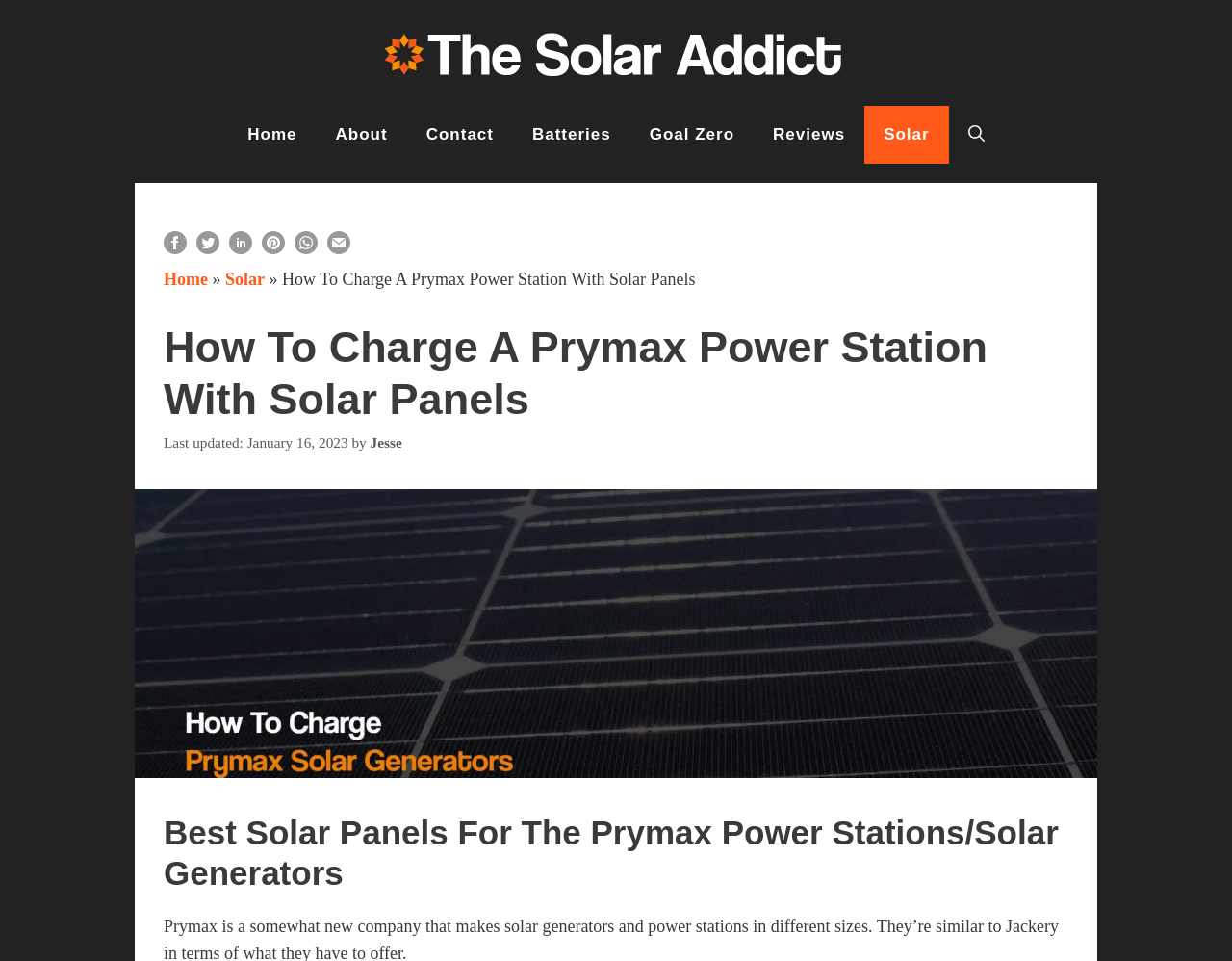Please study the image and answer the question comprehensively:
How many social media sharing links are there?

I counted the number of social media sharing links, which are 'Share this post!', 'Tweet this post!', 'Share this post!', 'Pin this post!', and 'Email this post!', totaling 5 links.